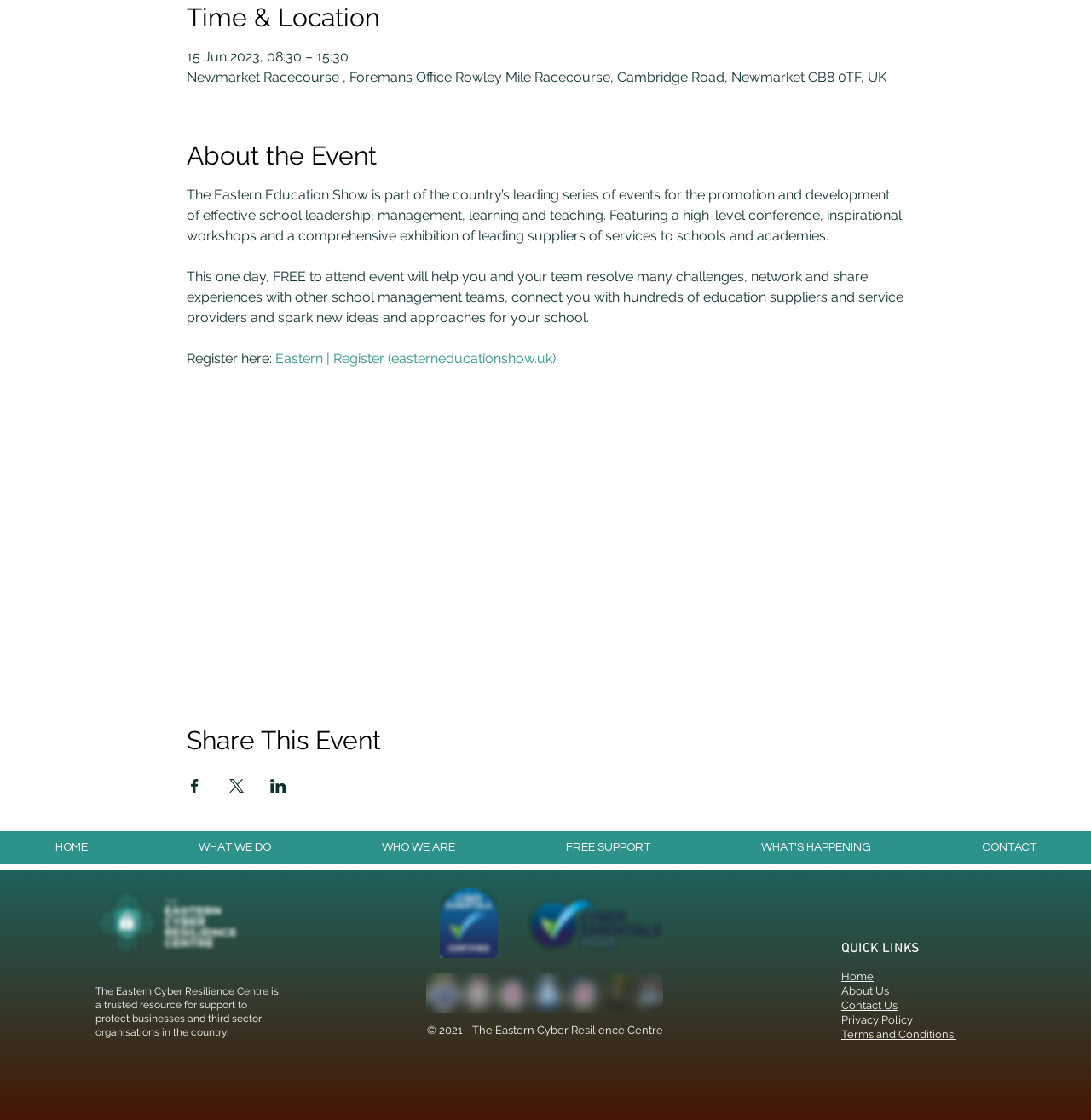Find the bounding box coordinates for the HTML element described as: "CONTACT". The coordinates should consist of four float values between 0 and 1, i.e., [left, top, right, bottom].

[0.848, 0.742, 1.0, 0.772]